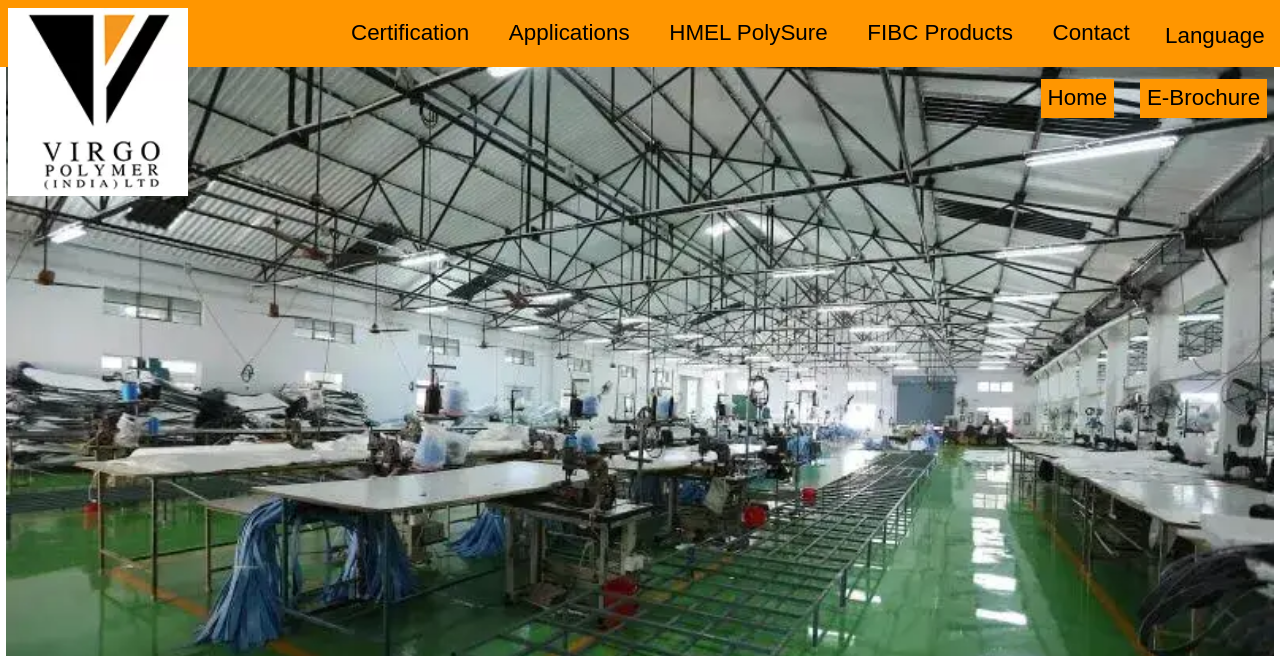Please find and report the bounding box coordinates of the element to click in order to perform the following action: "go to Home". The coordinates should be expressed as four float numbers between 0 and 1, in the format [left, top, right, bottom].

[0.024, 0.241, 0.037, 0.329]